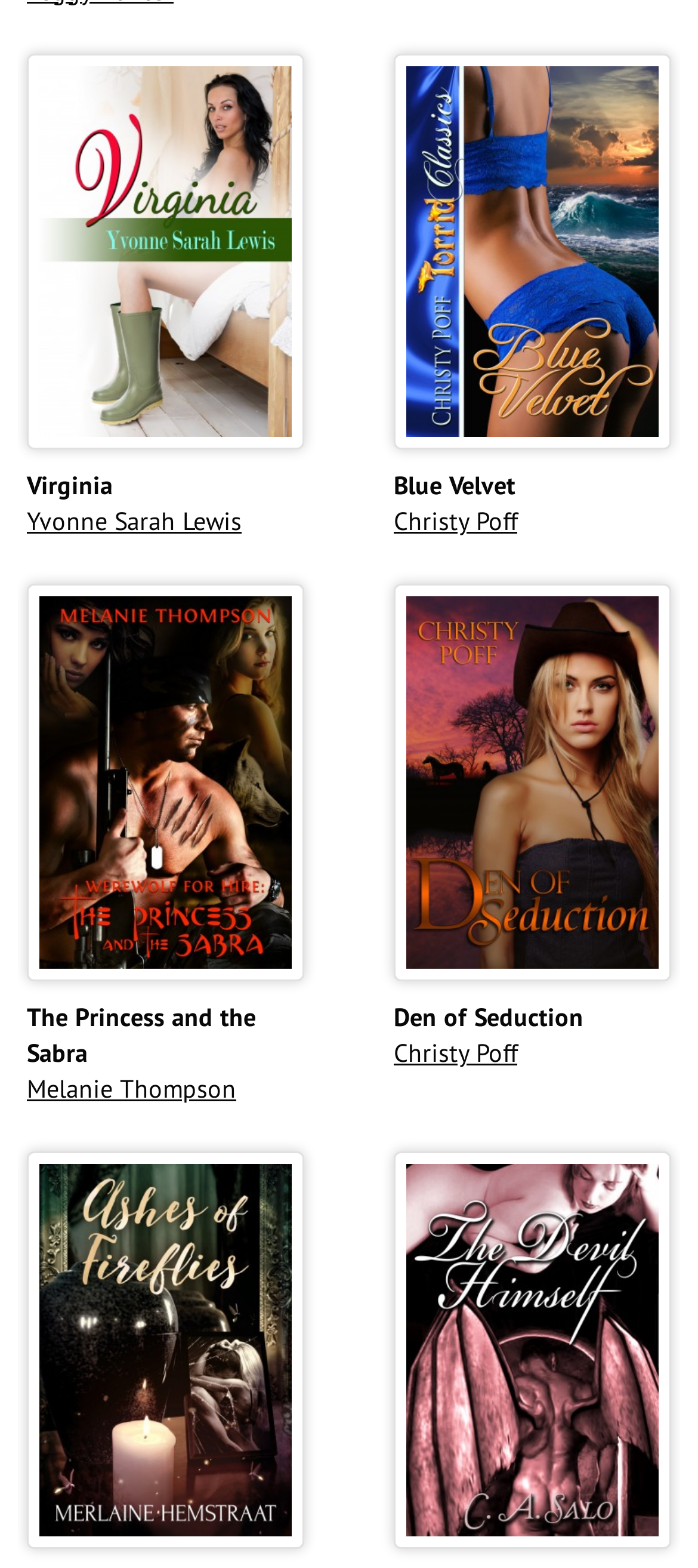Determine the bounding box coordinates of the element's region needed to click to follow the instruction: "click on Yvonne Sarah Lewis". Provide these coordinates as four float numbers between 0 and 1, formatted as [left, top, right, bottom].

[0.038, 0.321, 0.346, 0.344]